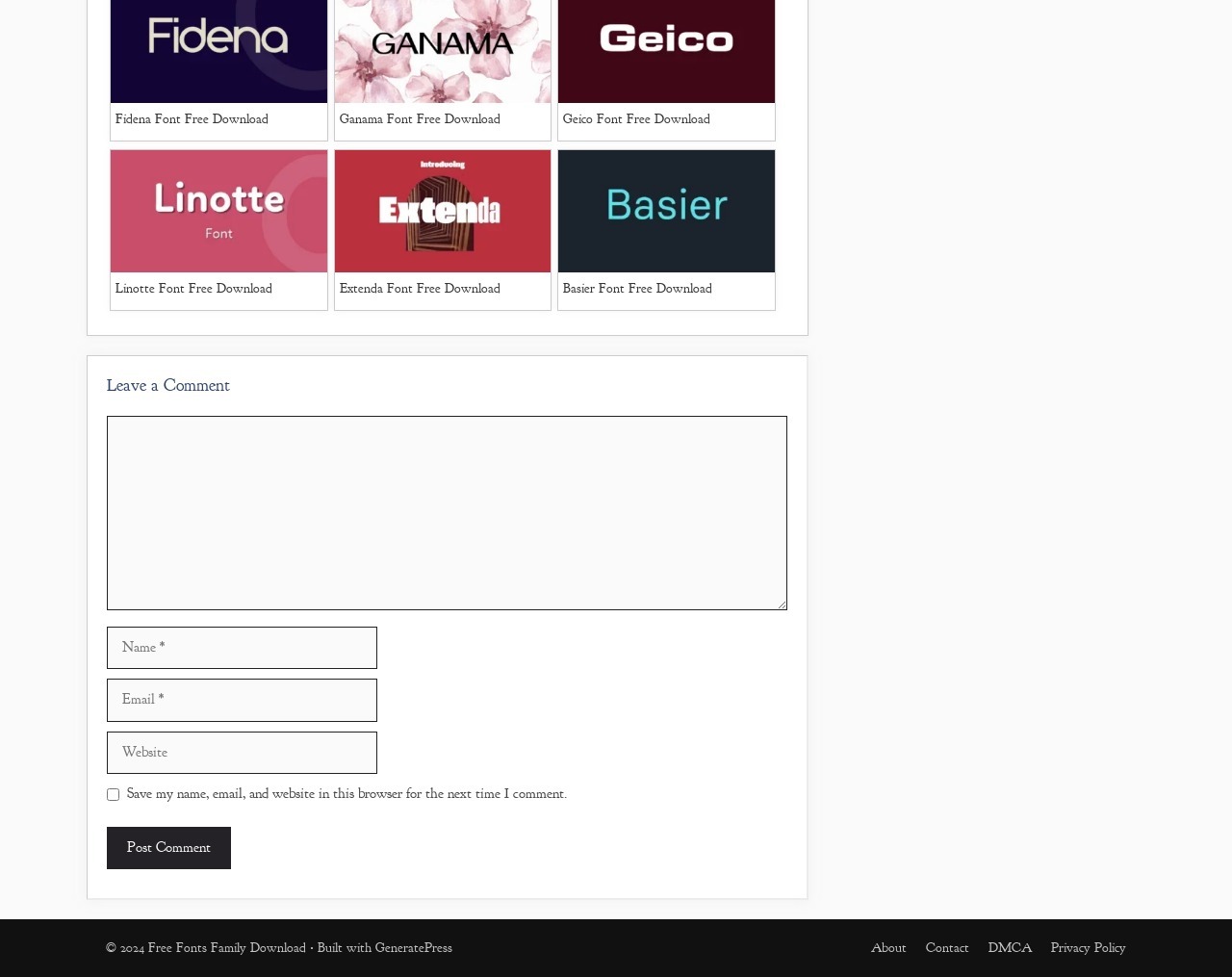Identify the bounding box coordinates of the element to click to follow this instruction: 'Visit Natural Boutique'. Ensure the coordinates are four float values between 0 and 1, provided as [left, top, right, bottom].

None